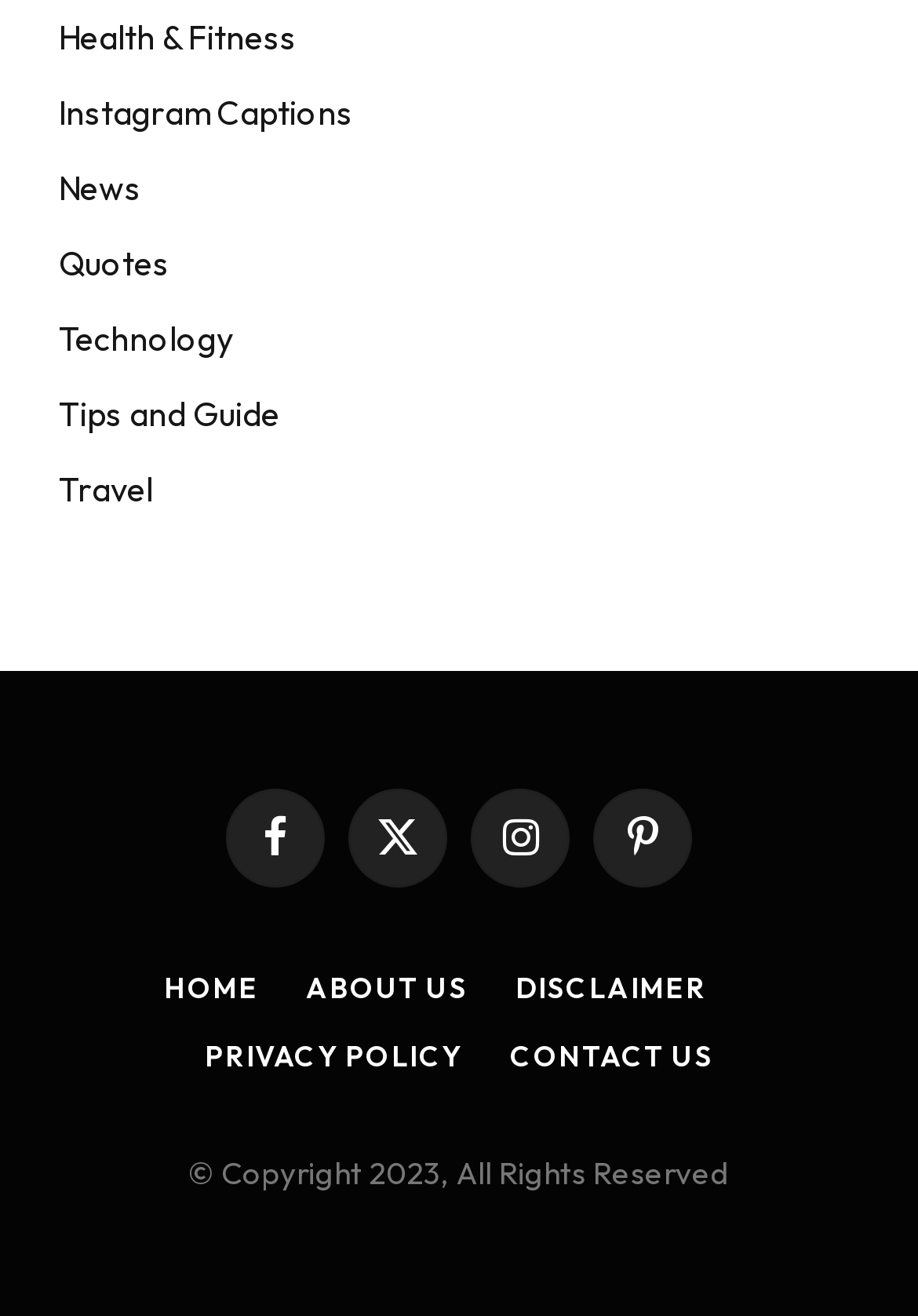How many social media links are available?
Using the visual information, respond with a single word or phrase.

4